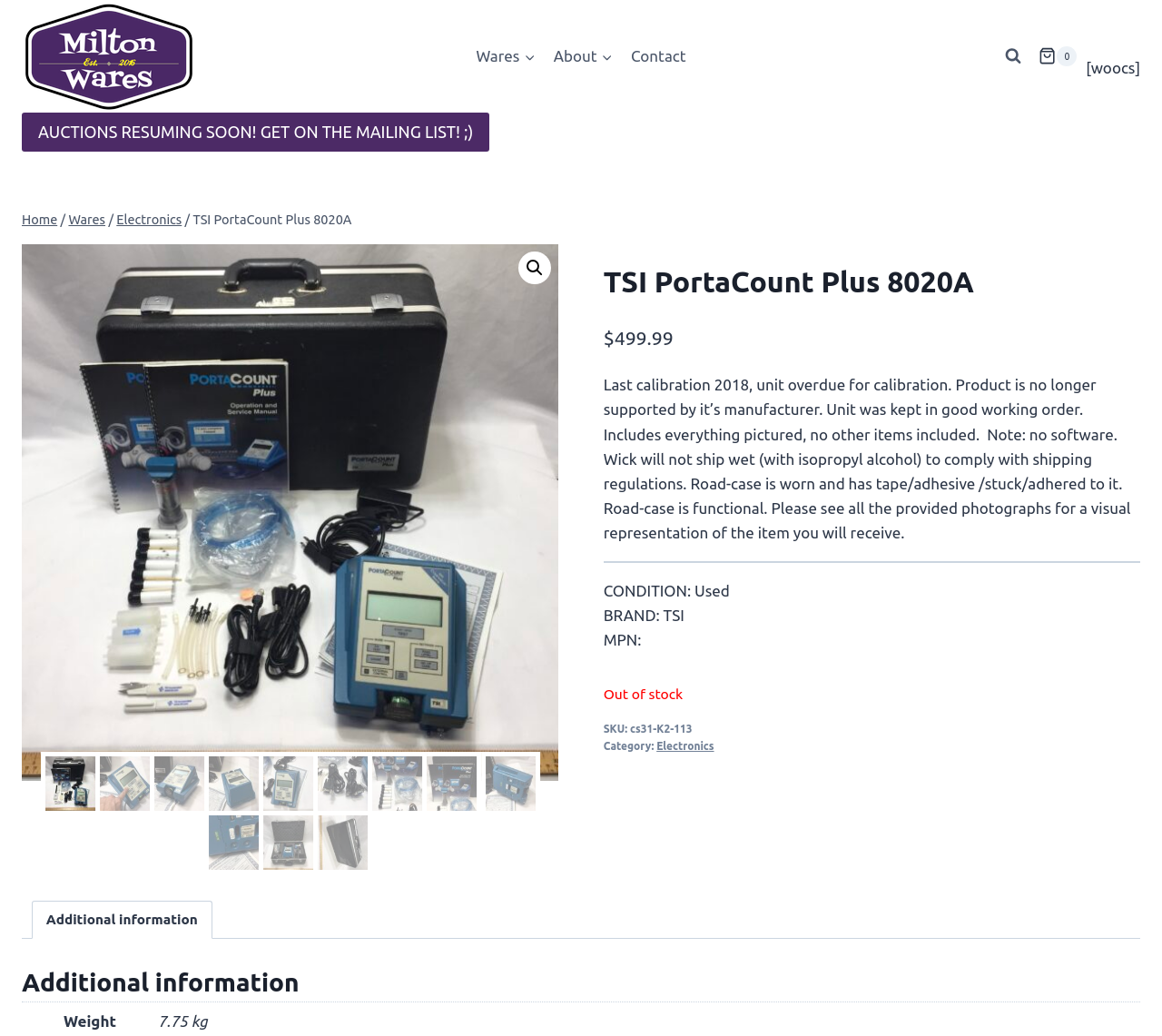What is the condition of the product?
Use the image to answer the question with a single word or phrase.

Used